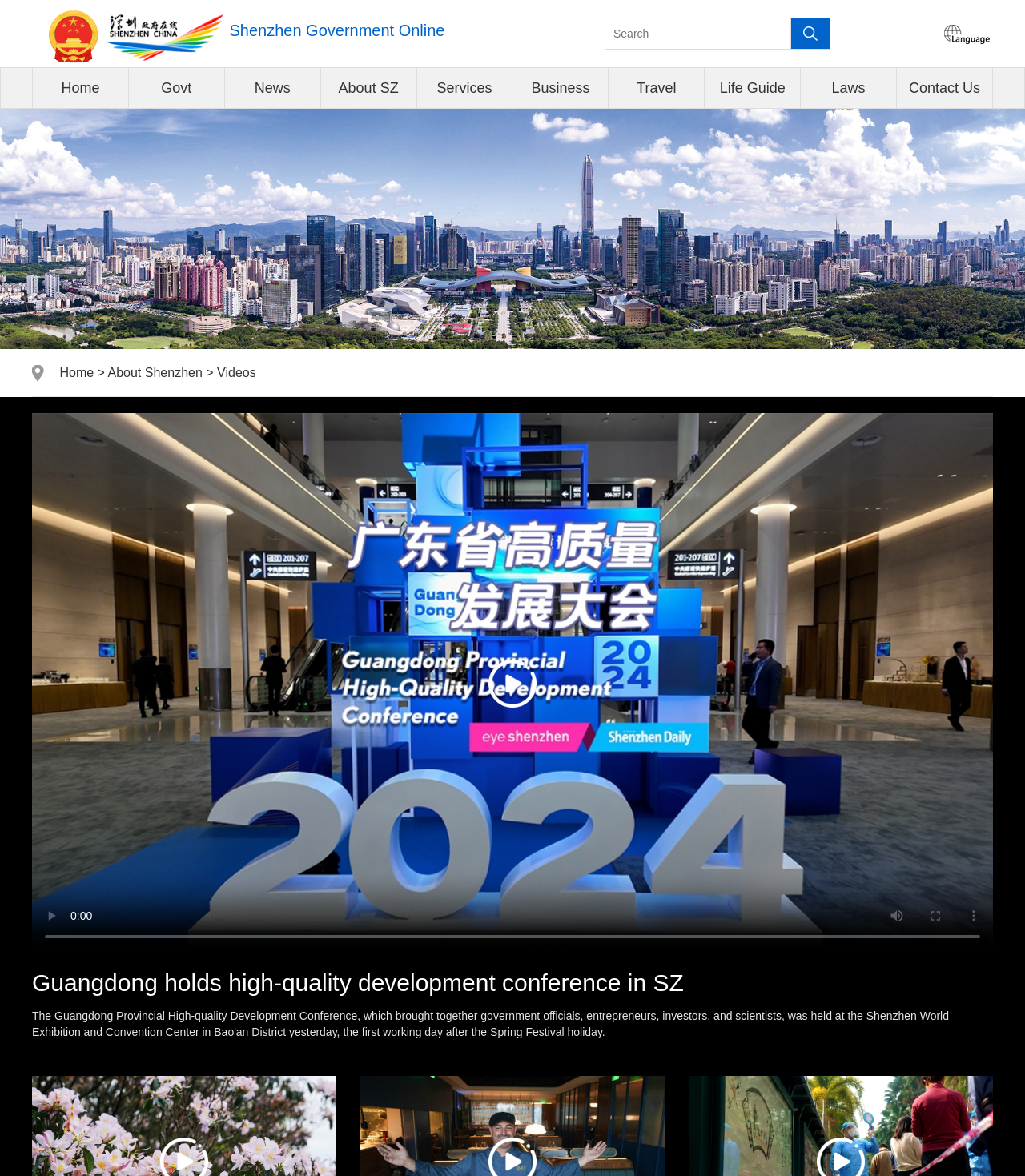Please find the bounding box coordinates of the section that needs to be clicked to achieve this instruction: "Watch the video".

[0.031, 0.762, 0.069, 0.795]